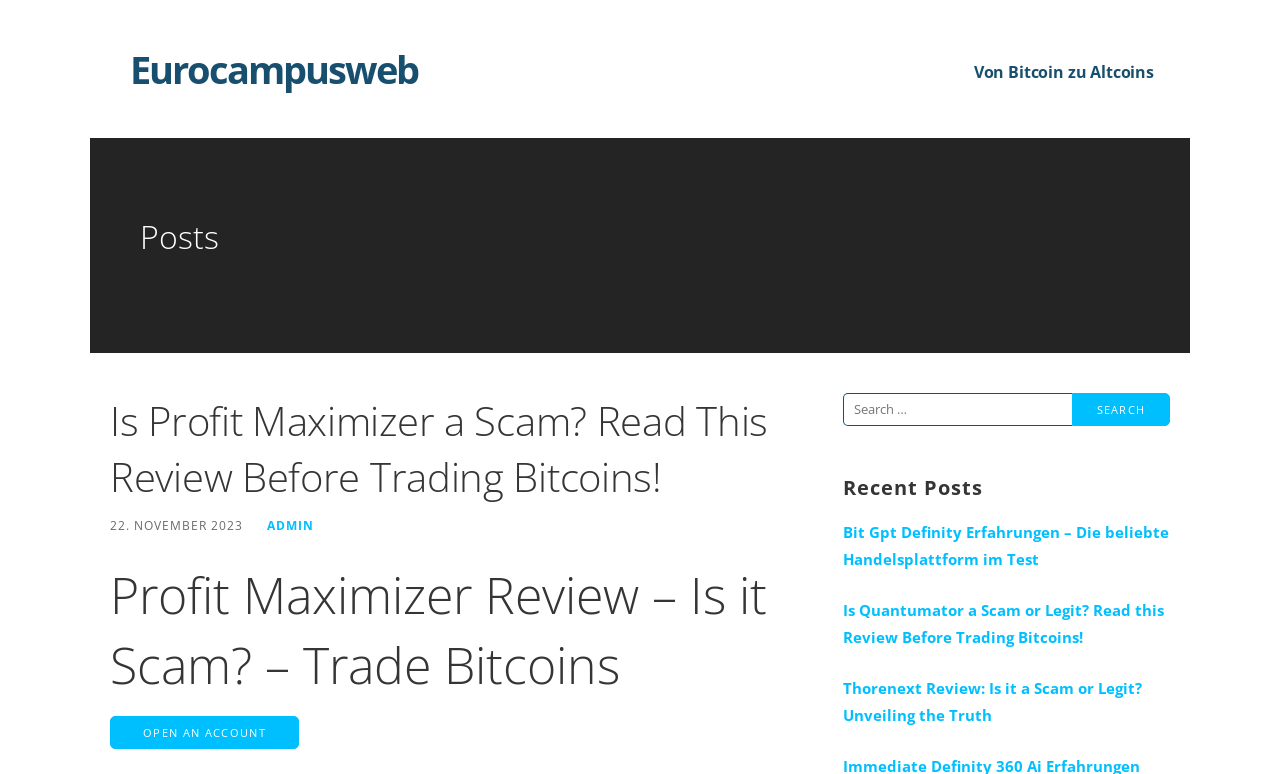Please extract the primary headline from the webpage.

Is Profit Maximizer a Scam? Read This Review Before Trading Bitcoins!